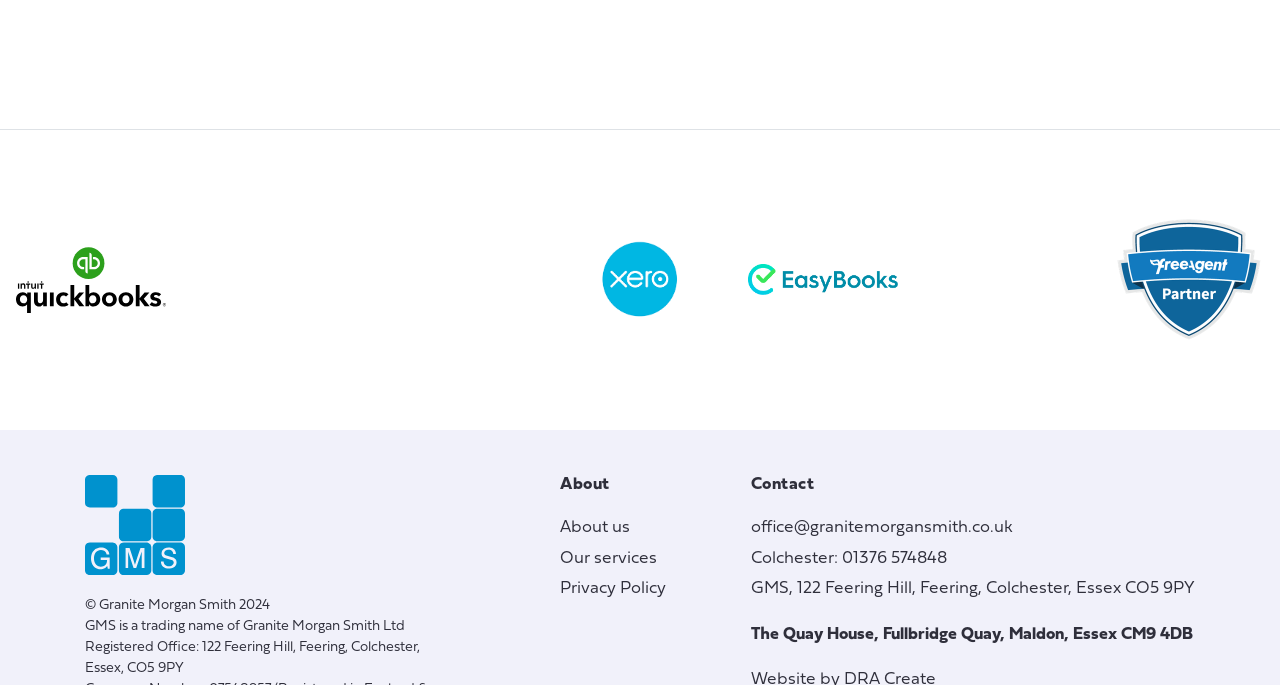Provide a brief response using a word or short phrase to this question:
What is the email address for the office?

office@granitemorgansmith.co.uk